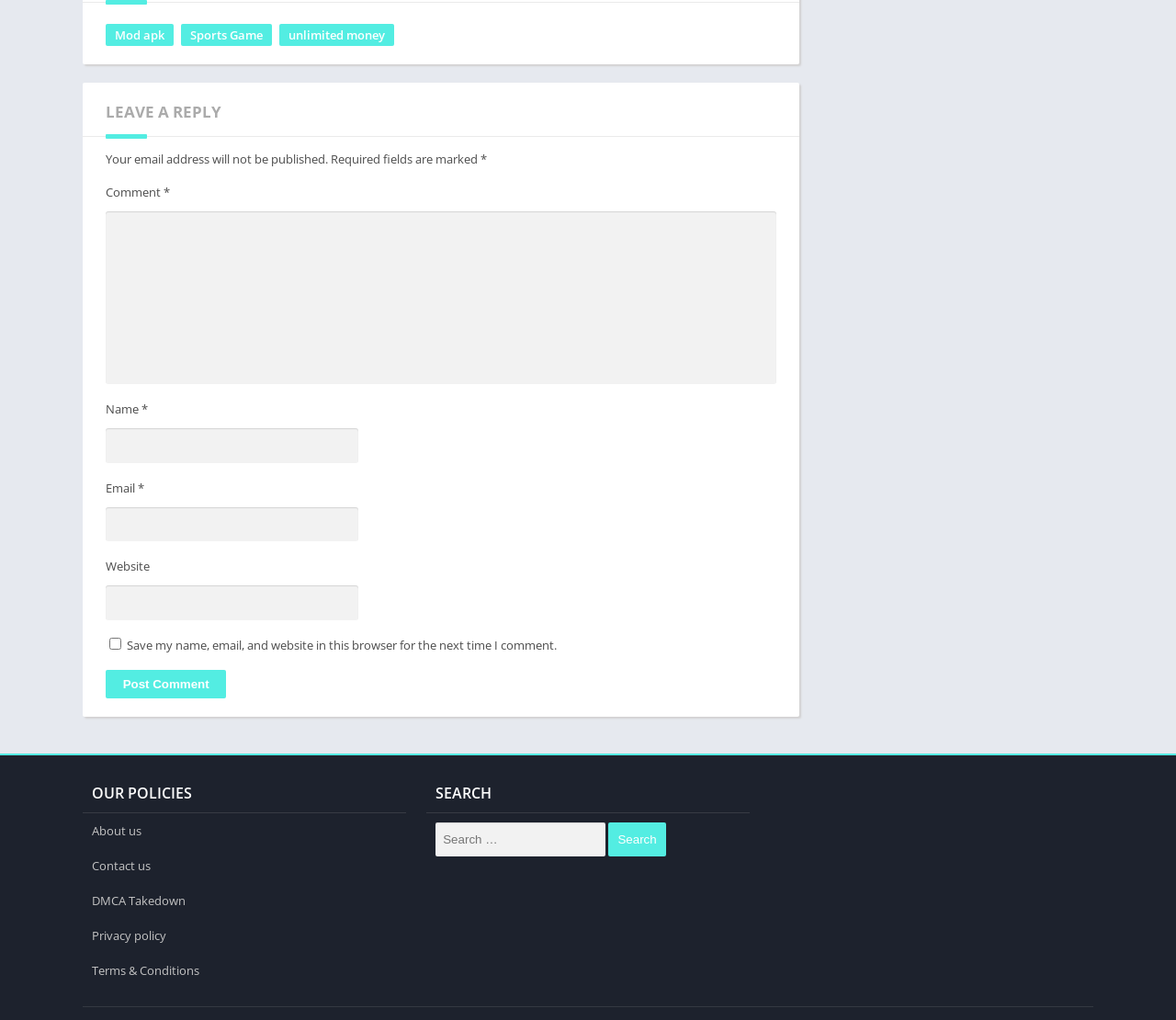Please locate the bounding box coordinates of the element that should be clicked to complete the given instruction: "Check the privacy policy".

[0.078, 0.909, 0.141, 0.925]